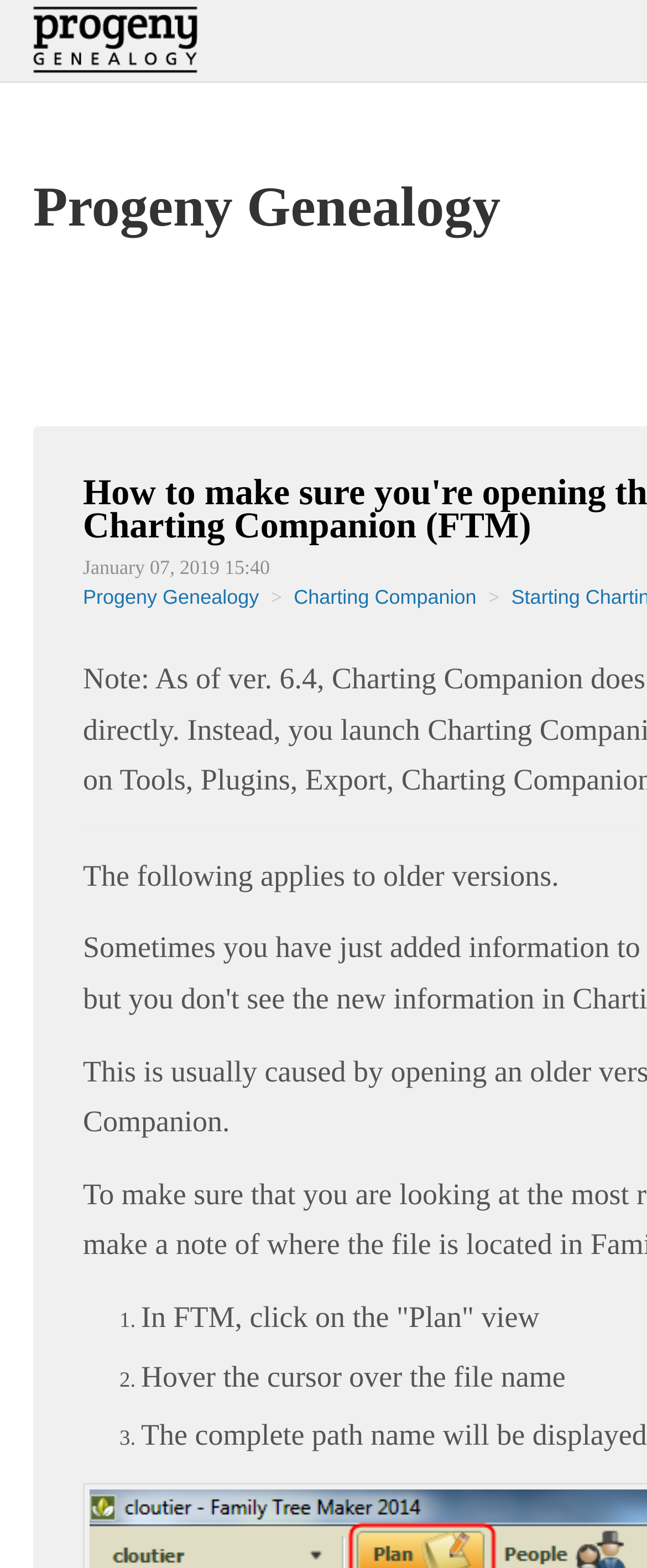What is the purpose of hovering the cursor over the file name?
We need a detailed and exhaustive answer to the question. Please elaborate.

According to the instructions on the webpage, hovering the cursor over the file name will display the complete path name, which is a necessary step in using Charting Companion.